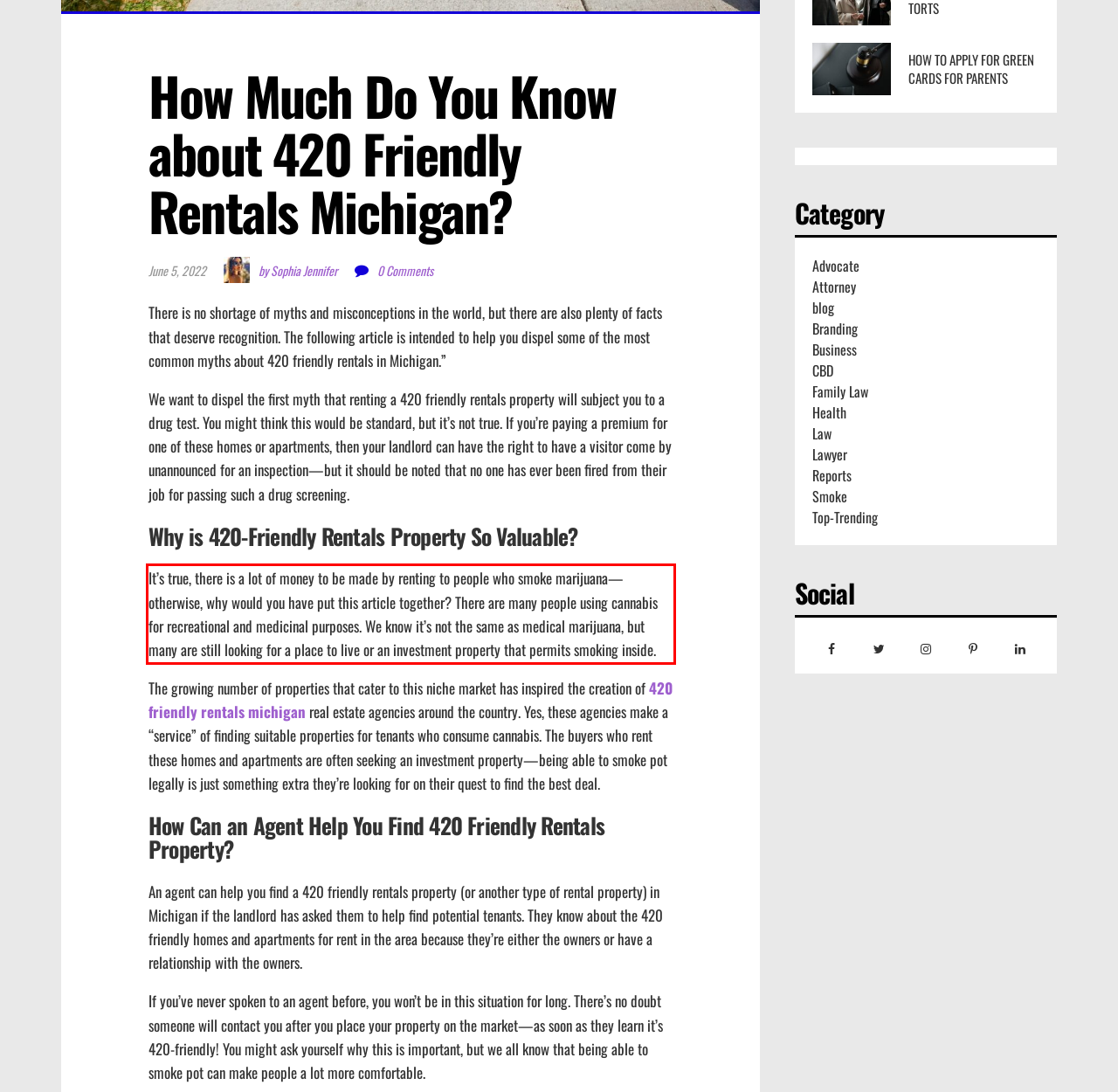From the given screenshot of a webpage, identify the red bounding box and extract the text content within it.

It’s true, there is a lot of money to be made by renting to people who smoke marijuana—otherwise, why would you have put this article together? There are many people using cannabis for recreational and medicinal purposes. We know it’s not the same as medical marijuana, but many are still looking for a place to live or an investment property that permits smoking inside.